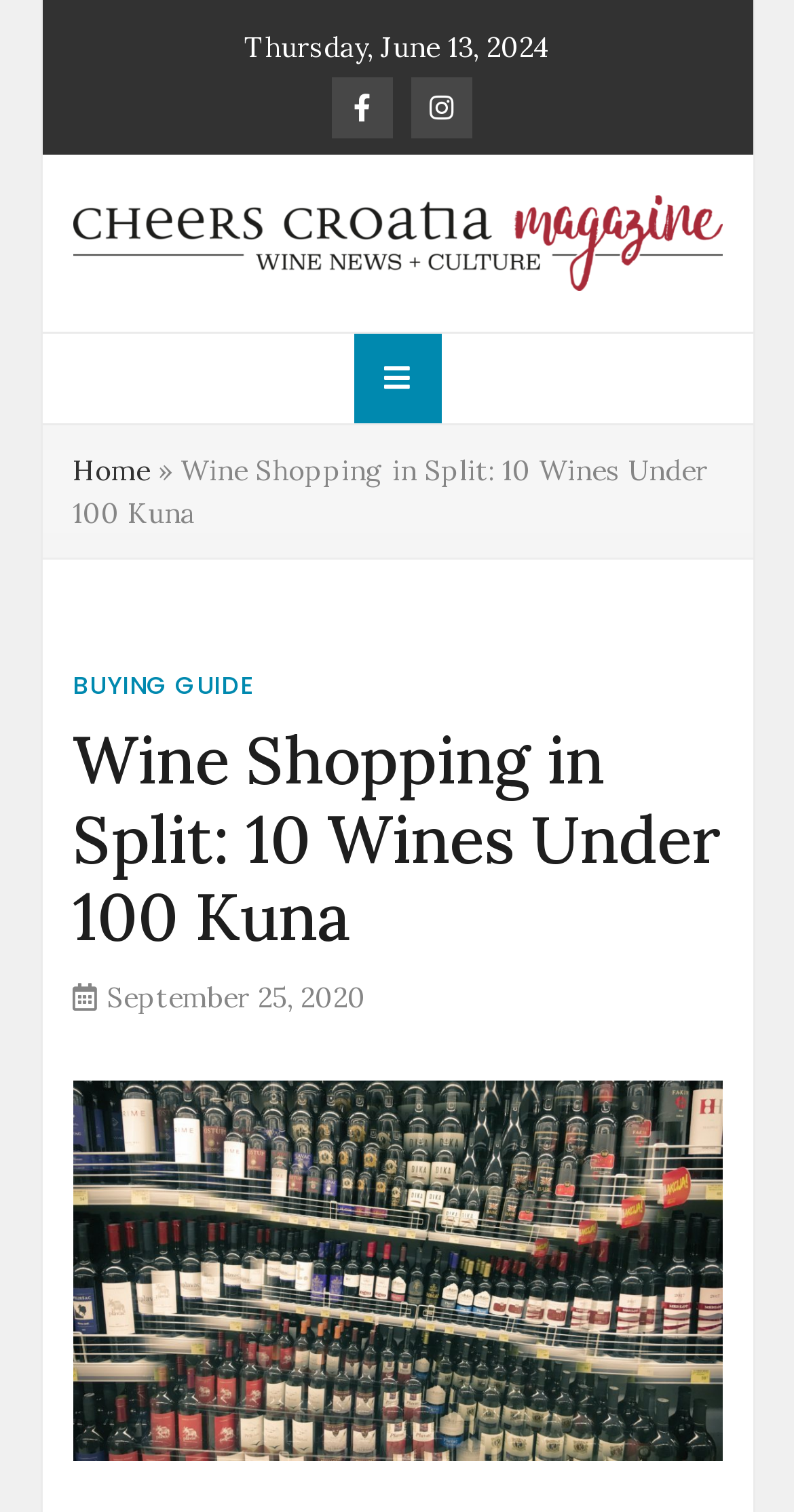Given the description of the UI element: "September 25, 2020February 19, 2021", predict the bounding box coordinates in the form of [left, top, right, bottom], with each value being a float between 0 and 1.

[0.135, 0.648, 0.46, 0.672]